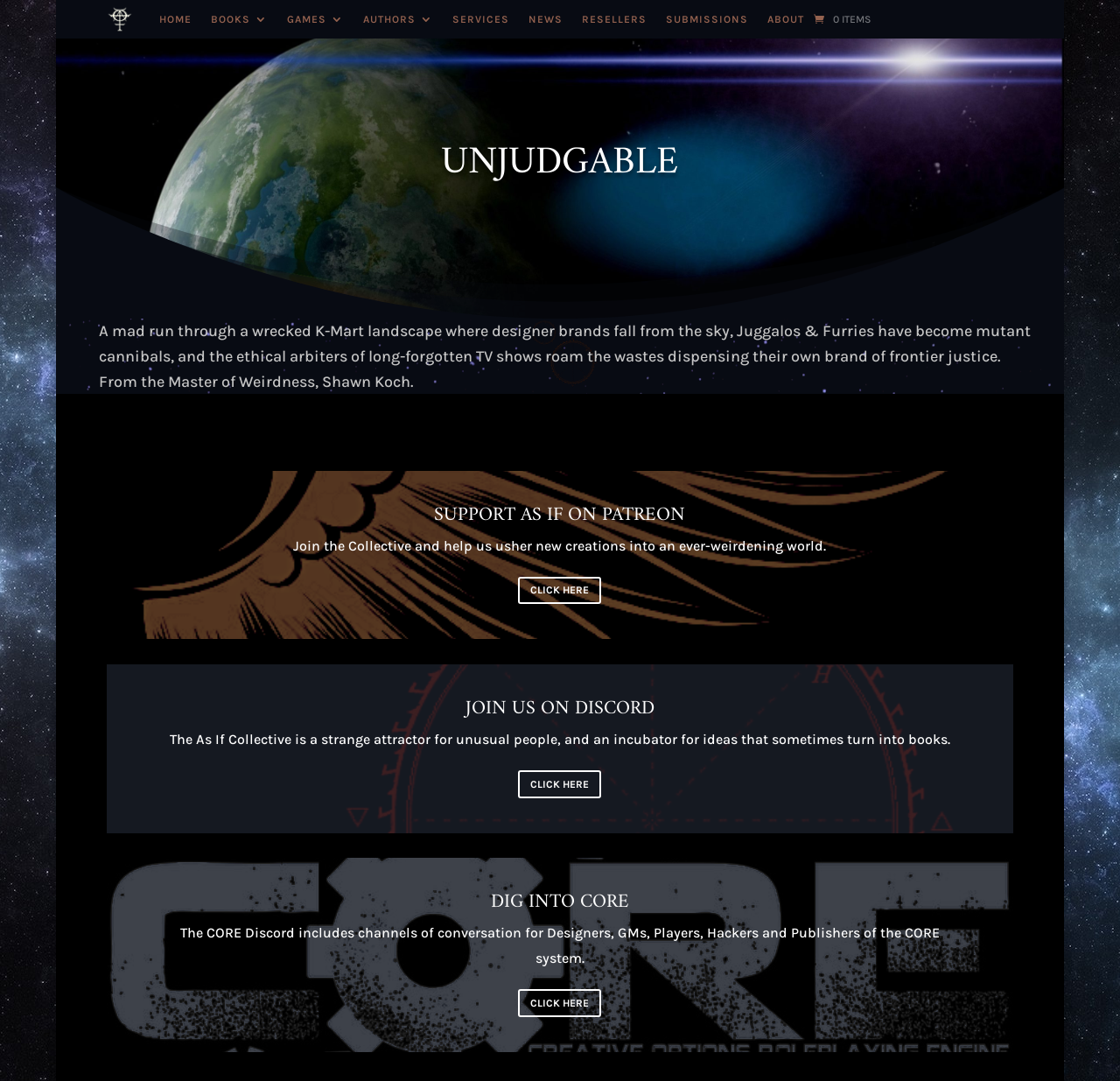Locate the bounding box of the UI element defined by this description: "Click Here". The coordinates should be given as four float numbers between 0 and 1, formatted as [left, top, right, bottom].

[0.463, 0.533, 0.537, 0.559]